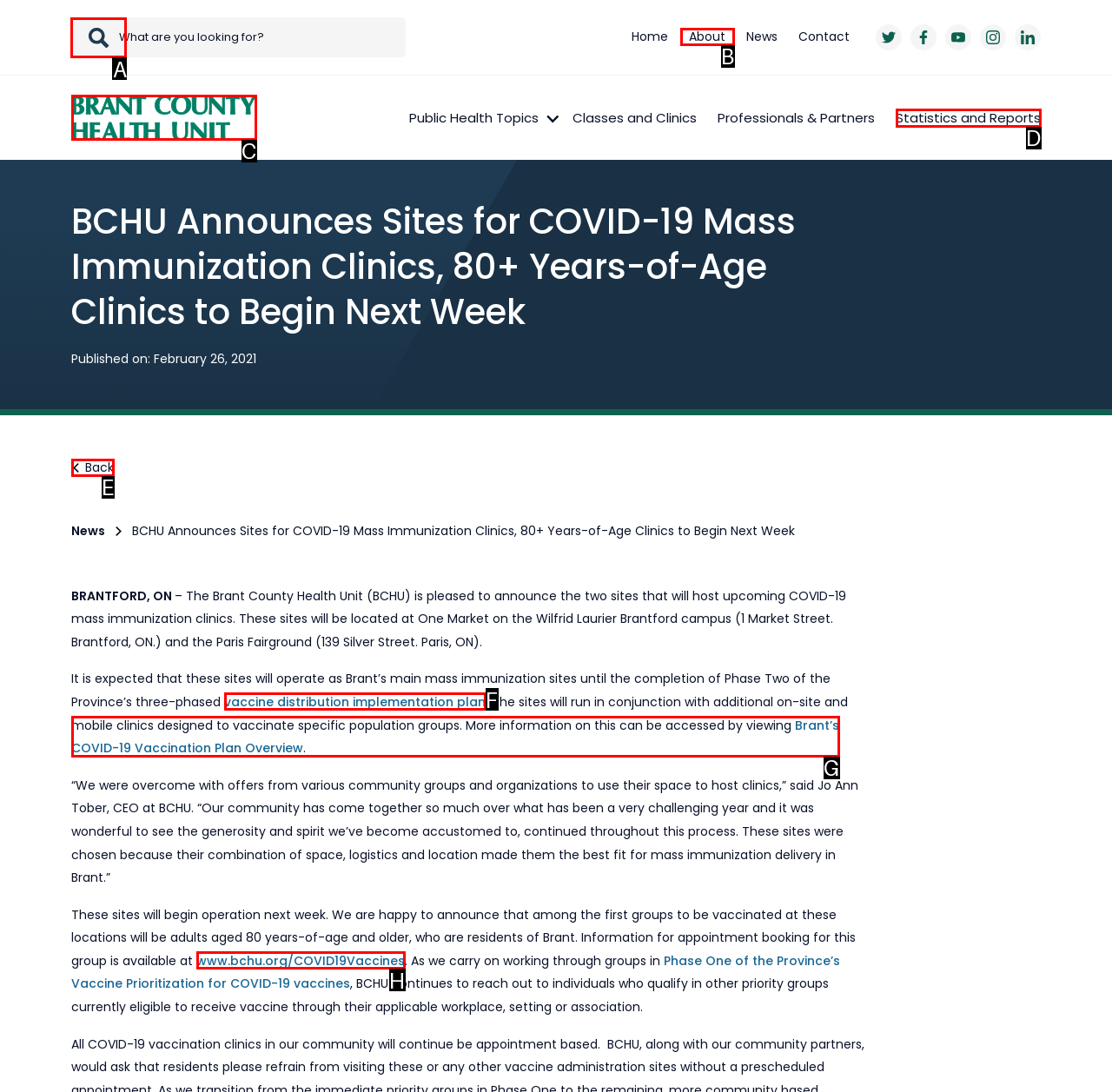Indicate the HTML element to be clicked to accomplish this task: Search website Respond using the letter of the correct option.

A